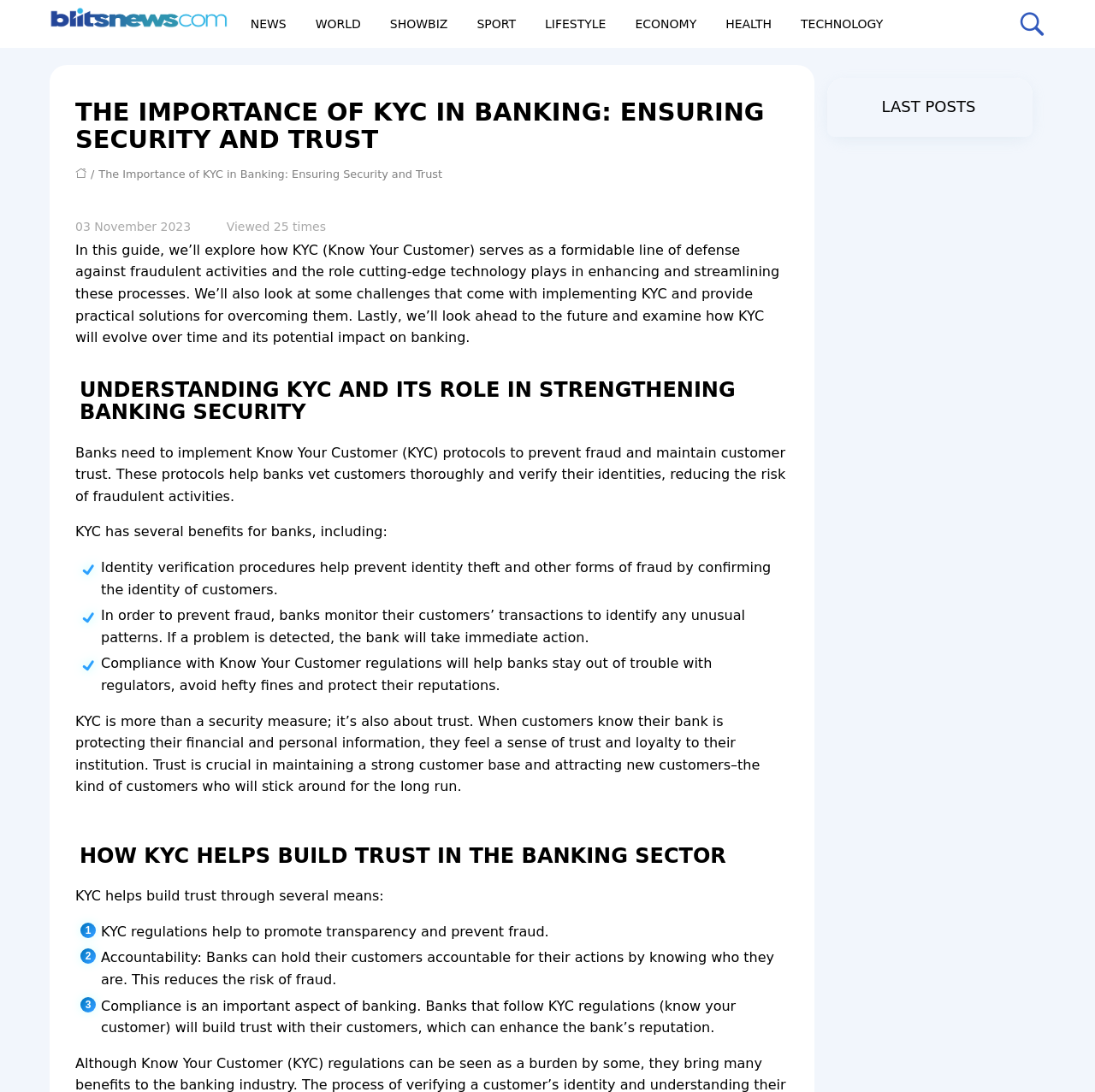Explain the webpage in detail.

The webpage is about the importance of Know Your Customer (KYC) in banking, ensuring security and trust. At the top left, there is a logo of Blitsnews.com, accompanied by a row of links to different sections of the website, including NEWS, WORLD, SHOWBIZ, SPORT, LIFESTYLE, ECONOMY, HEALTH, and TECHNOLOGY.

Below the logo and links, there is a header section with the title "THE IMPORTANCE OF KYC IN BANKING: ENSURING SECURITY AND TRUST" in a large font. Next to the title, there is a smaller text indicating the date "03 November 2023" and the number of views "25 times".

The main content of the webpage is divided into several sections. The first section introduces the concept of KYC and its role in strengthening banking security. The text explains that KYC helps banks prevent fraud and maintain customer trust by verifying customer identities.

The next section highlights the benefits of KYC for banks, including identity verification, fraud prevention, and compliance with regulations. Each benefit is explained in a separate paragraph.

The following section discusses how KYC helps build trust in the banking sector. It explains that KYC promotes transparency, accountability, and compliance, which enhances the bank's reputation and builds trust with customers.

At the bottom right of the webpage, there is a complementary section with a heading "LAST POSTS".